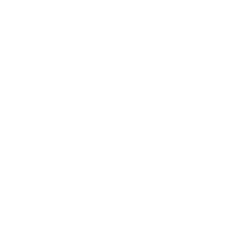What is the brand renowned for?
Craft a detailed and extensive response to the question.

According to the caption, Sauce Carts is a brand renowned for its premium vape cartridges crafted with meticulous attention to detail, which implies that the brand is well-known for producing high-quality vape cartridges.